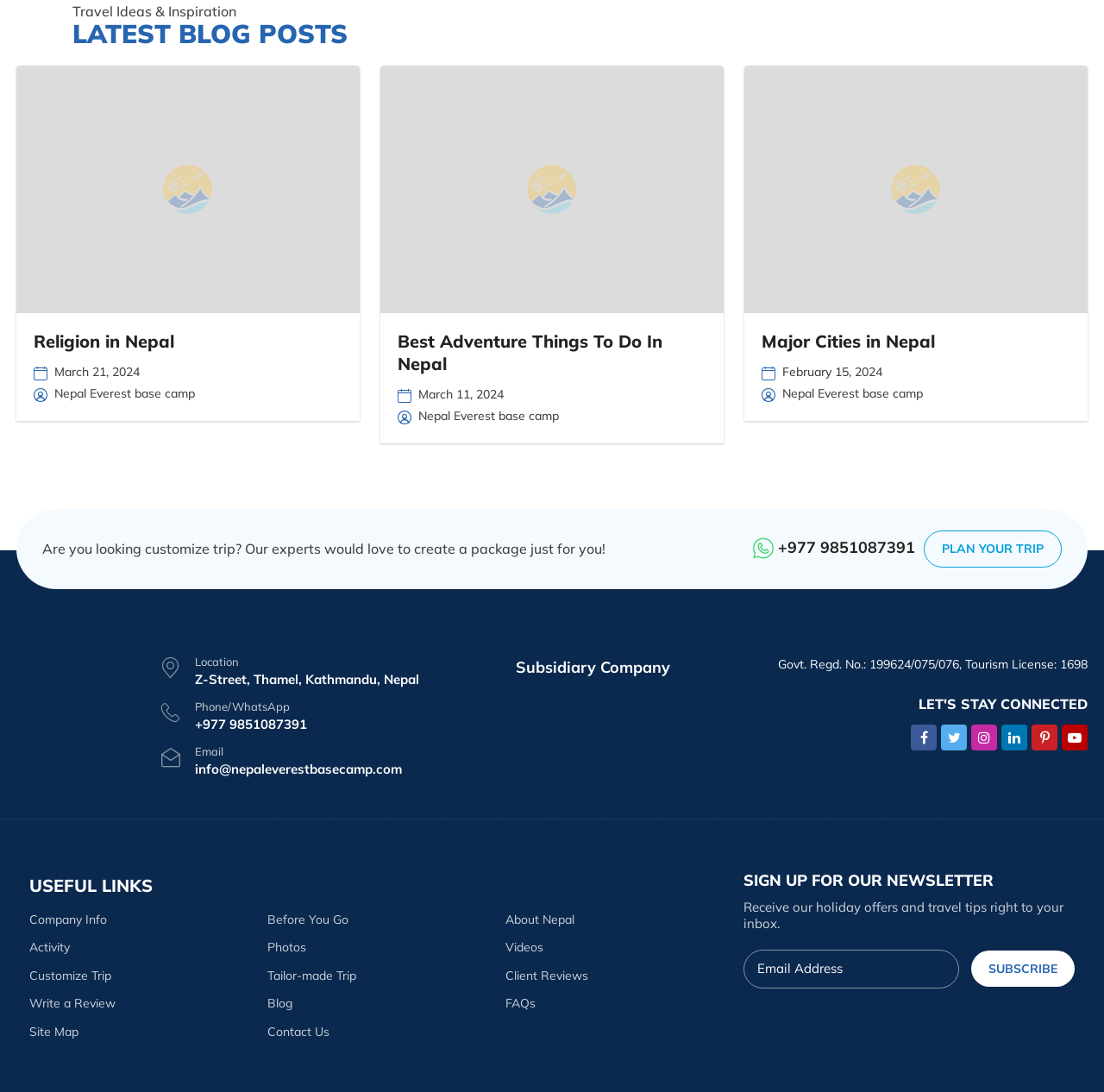Identify the bounding box coordinates of the area that should be clicked in order to complete the given instruction: "Contact us through WhatsApp". The bounding box coordinates should be four float numbers between 0 and 1, i.e., [left, top, right, bottom].

[0.701, 0.492, 0.829, 0.51]